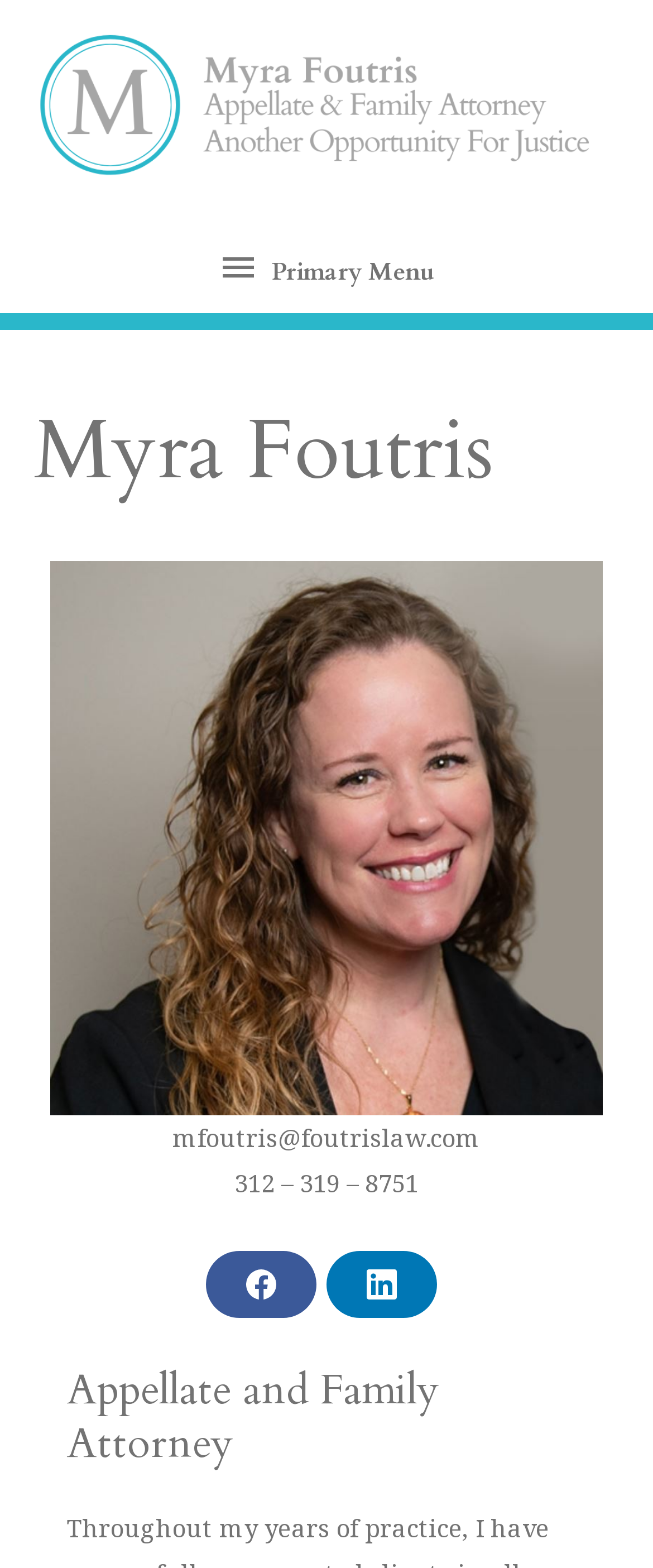Describe every aspect of the webpage in a detailed manner.

The webpage is about Myra Foutris, an appellate attorney in Chicago, IL. At the top-left corner, there is a link and an image with the same text "Myra Foutris Appellate & Family Attorney". Below this, there is a primary menu button that, when expanded, reveals a header section with a heading "Myra Foutris" and an image of Myra Foutris, an appellate and family attorney, taking up most of the width. 

To the right of the image, there are two lines of text: "mfoutris@foutrislaw.com" and "312 – 319 – 8751", which appear to be an email address and a phone number, respectively. 

Further down, there are two social media links, "Facebook" and "Linkedin", positioned side by side. At the very bottom, there is a heading "Appellate and Family Attorney".